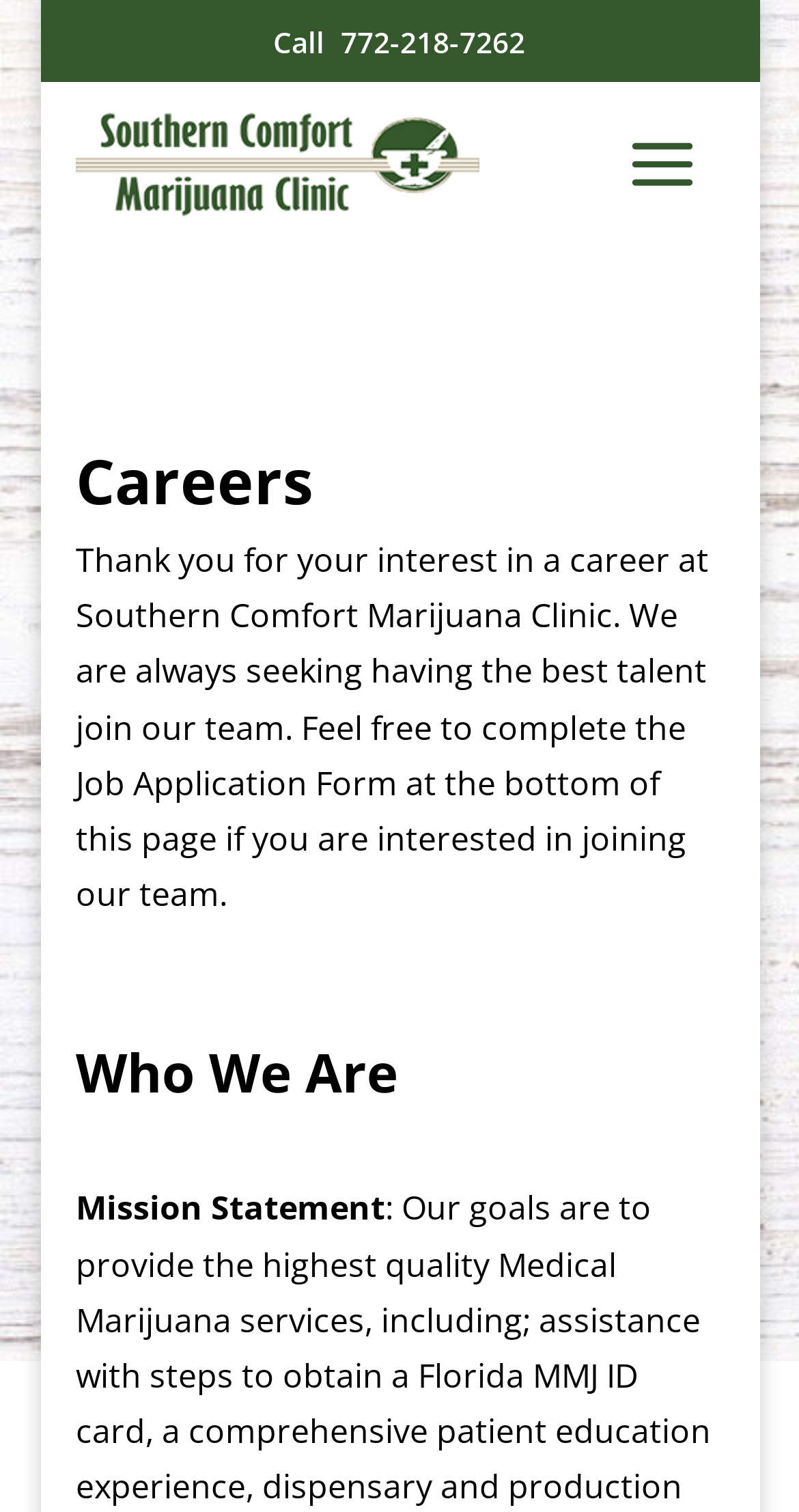Using the information in the image, give a detailed answer to the following question: What is the purpose of the job application form?

I read the static text that says 'Feel free to complete the Job Application Form at the bottom of this page if you are interested in joining our team.' which implies that the purpose of the form is to express interest in joining the team.